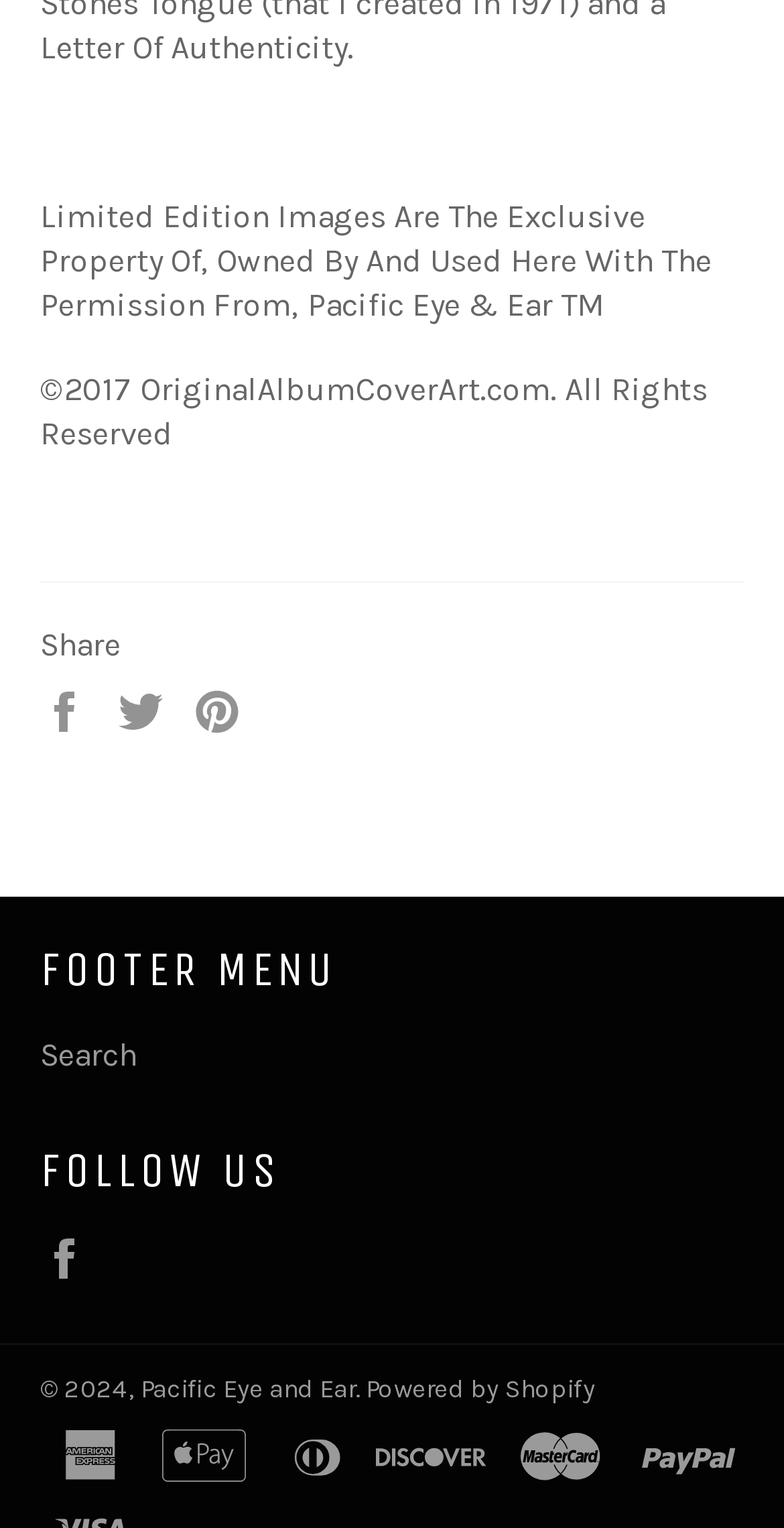Respond with a single word or phrase for the following question: 
What social media platforms can users follow?

Facebook